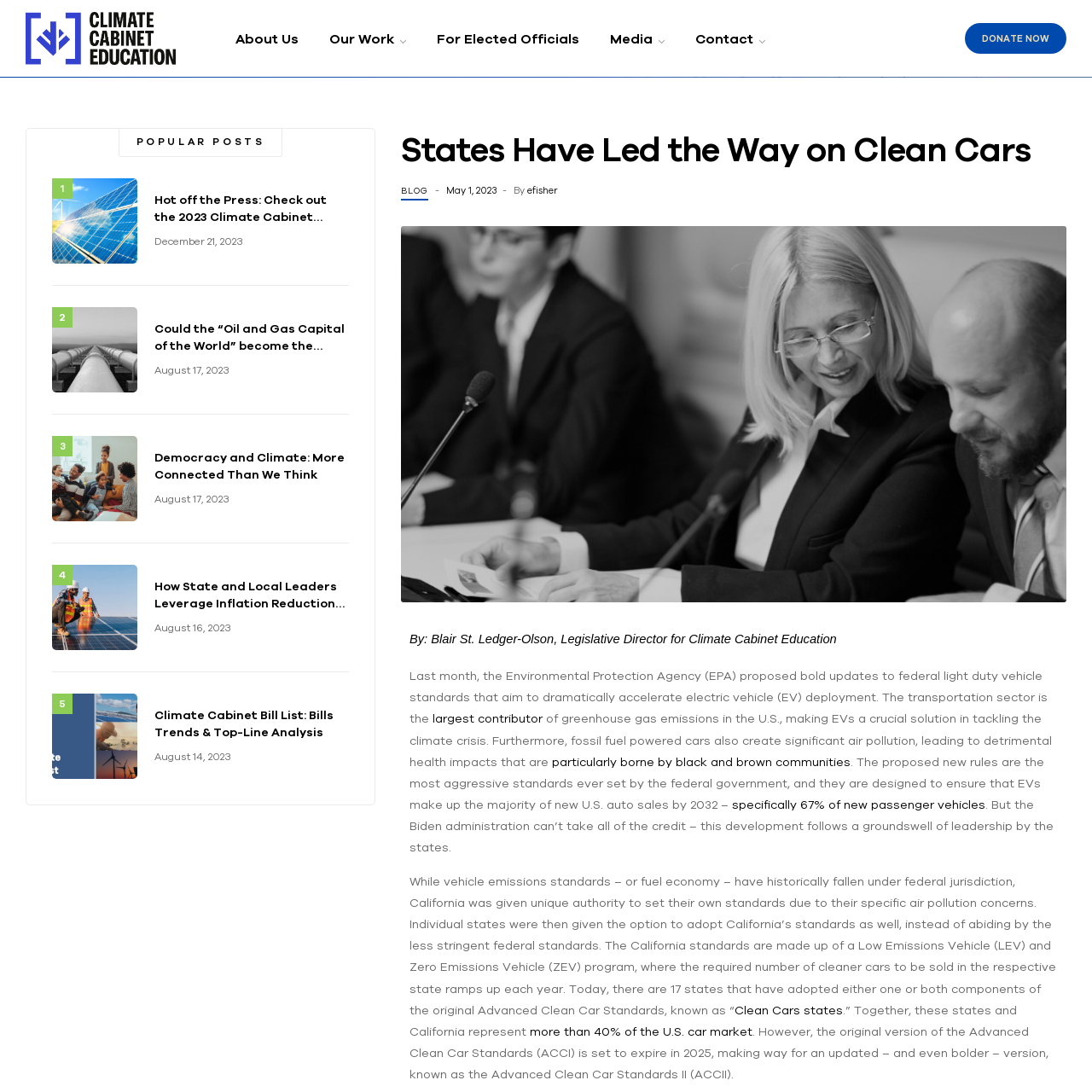Identify the bounding box coordinates of the region I need to click to complete this instruction: "Read the blog post 'Hot off the Press: Check out the 2023 Climate Cabinet Education Year-In-Review'".

[0.141, 0.176, 0.32, 0.207]